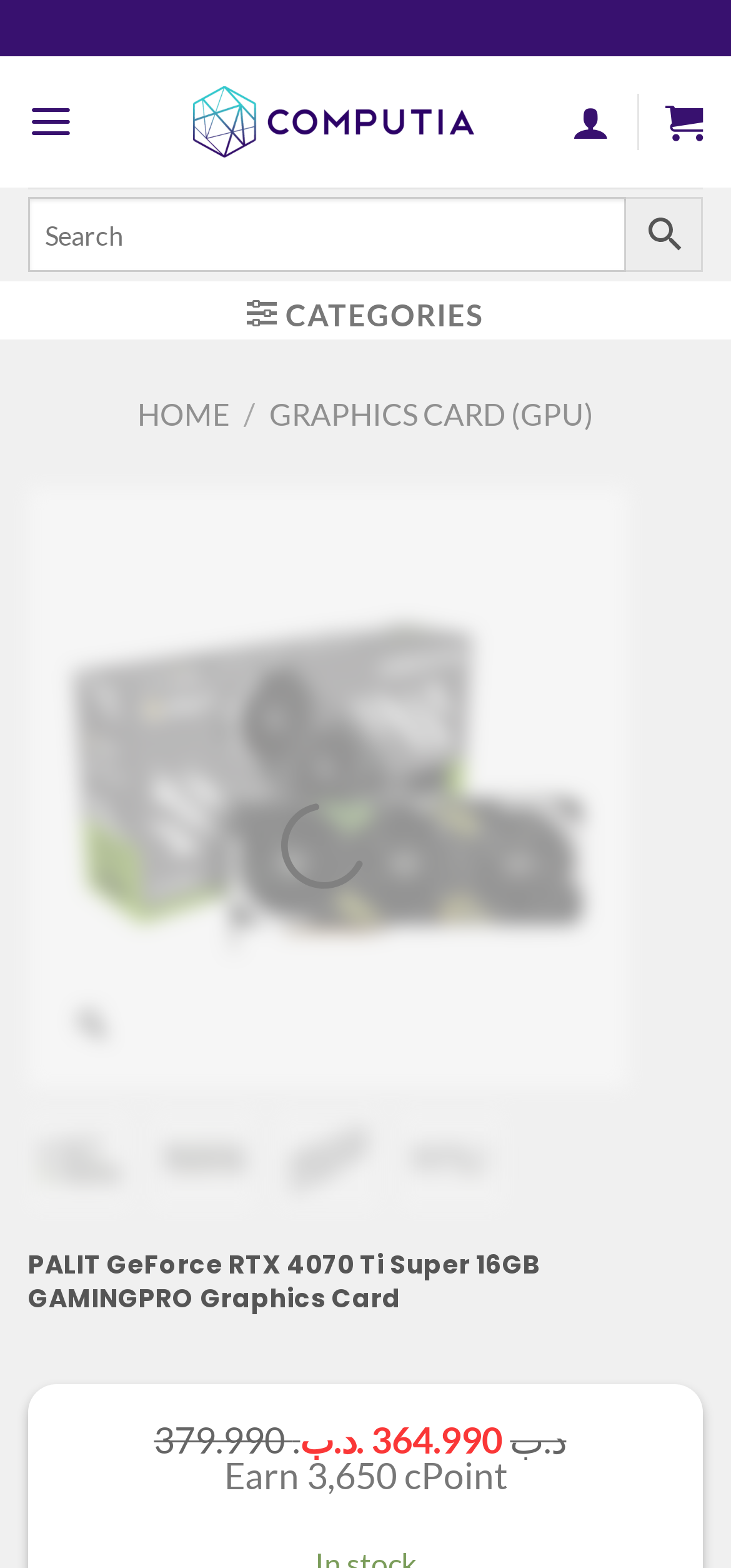Using the details from the image, please elaborate on the following question: Is the graphics card part of a specific category?

I determined that the graphics card is part of a specific category by looking at the link 'GRAPHICS CARD (GPU)' located at the top of the webpage, which is part of the navigation menu.